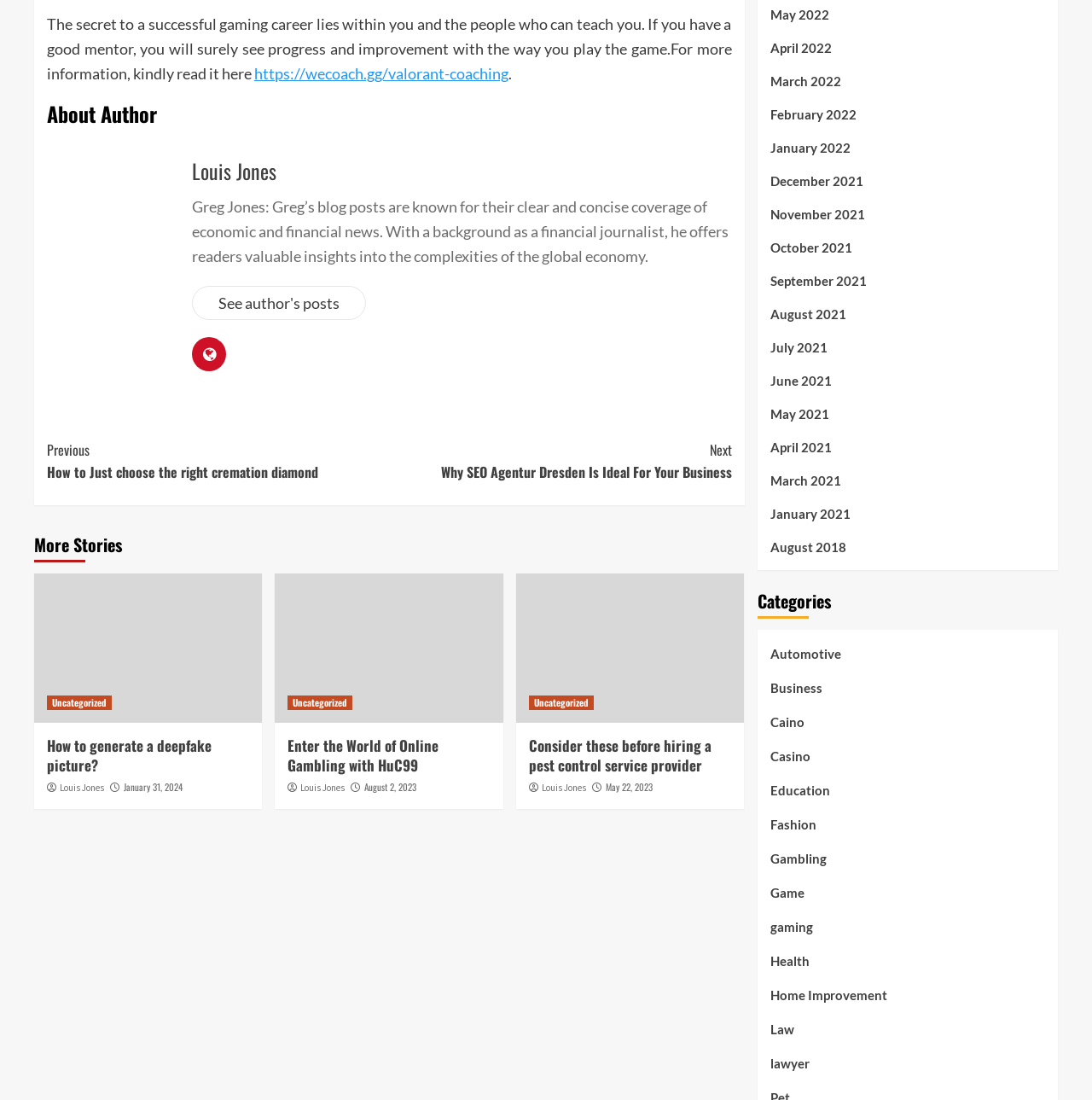Identify the bounding box coordinates for the region of the element that should be clicked to carry out the instruction: "Read more about the author". The bounding box coordinates should be four float numbers between 0 and 1, i.e., [left, top, right, bottom].

[0.176, 0.145, 0.67, 0.165]